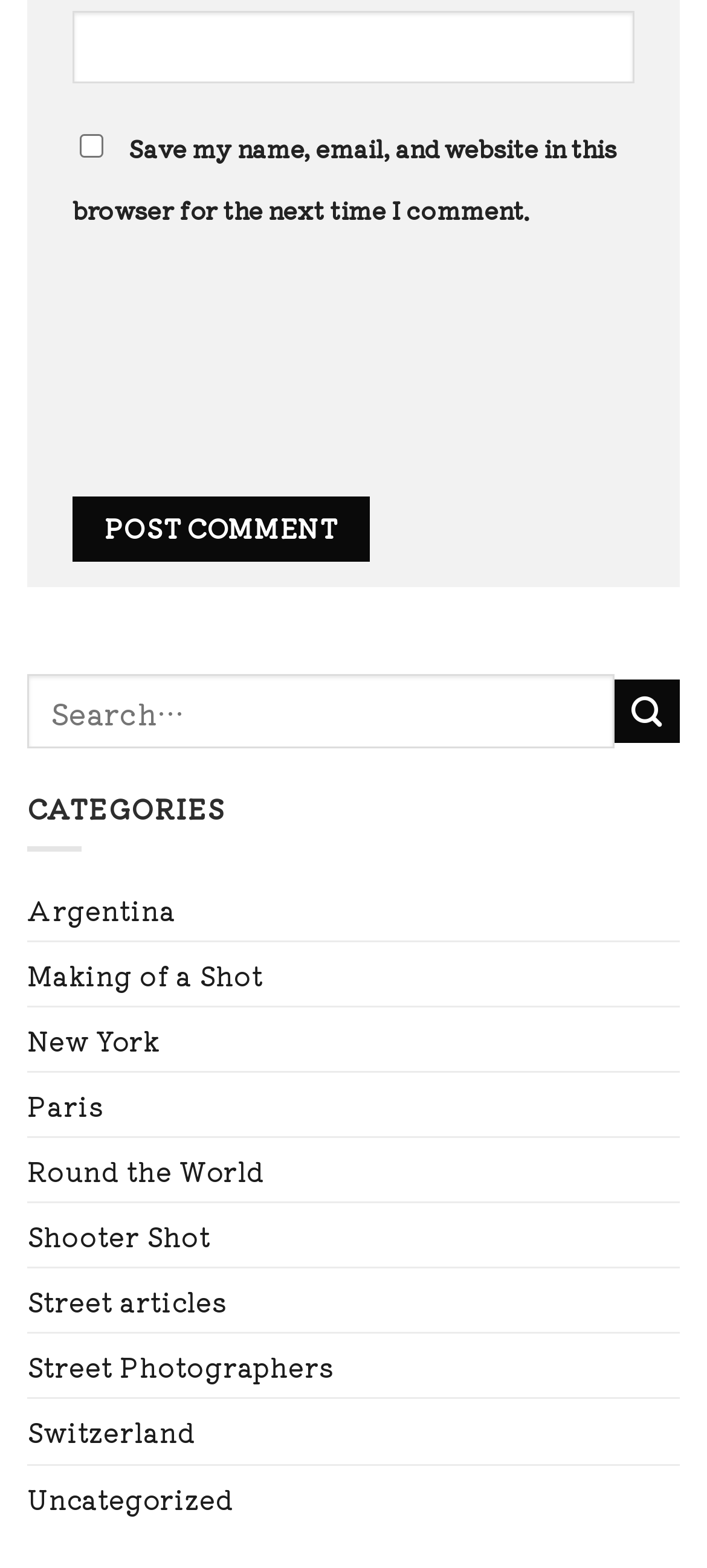Please determine the bounding box coordinates, formatted as (top-left x, top-left y, bottom-right x, bottom-right y), with all values as floating point numbers between 0 and 1. Identify the bounding box of the region described as: Uncategorized

[0.038, 0.934, 0.331, 0.975]